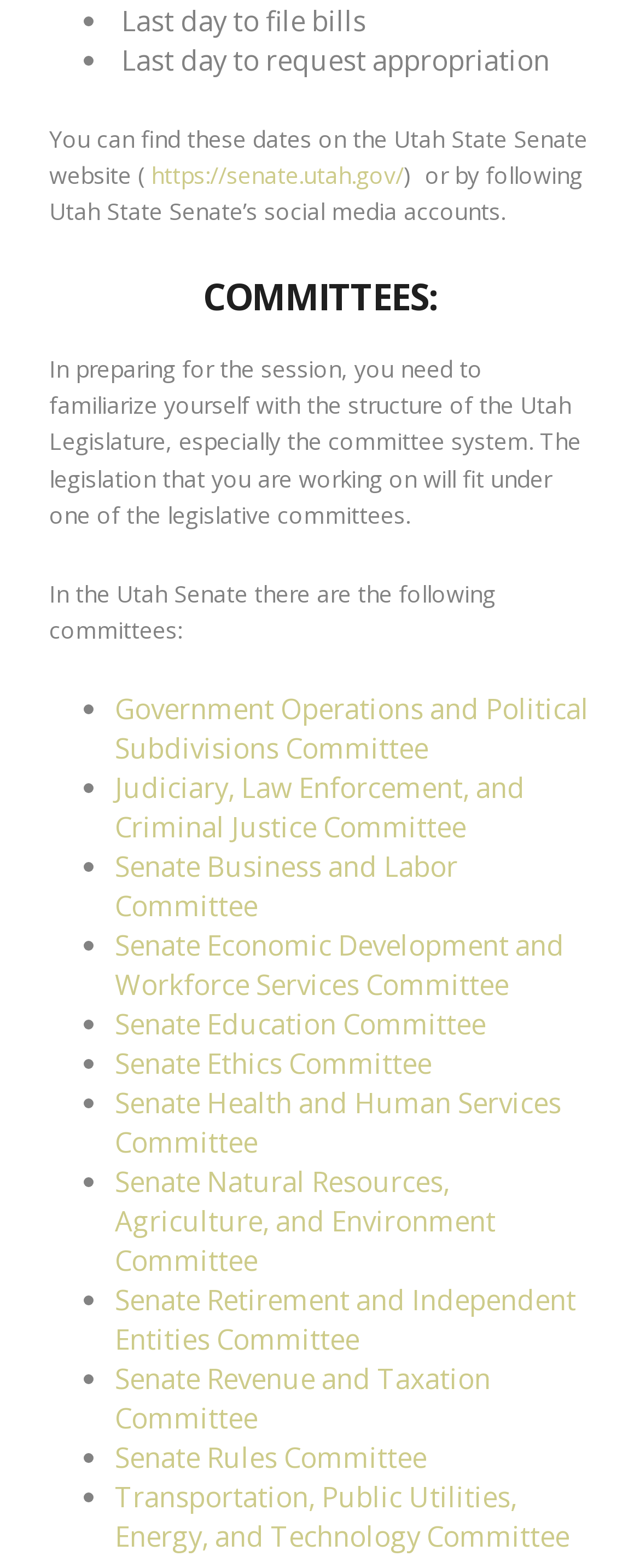Consider the image and give a detailed and elaborate answer to the question: 
What is the purpose of familiarizing oneself with the committee system?

The answer can be found in the paragraph above the 'COMMITTEES:' heading. It states that users need to familiarize themselves with the committee system in order to prepare for the legislative session, as the legislation they are working on will fit under one of the committees.